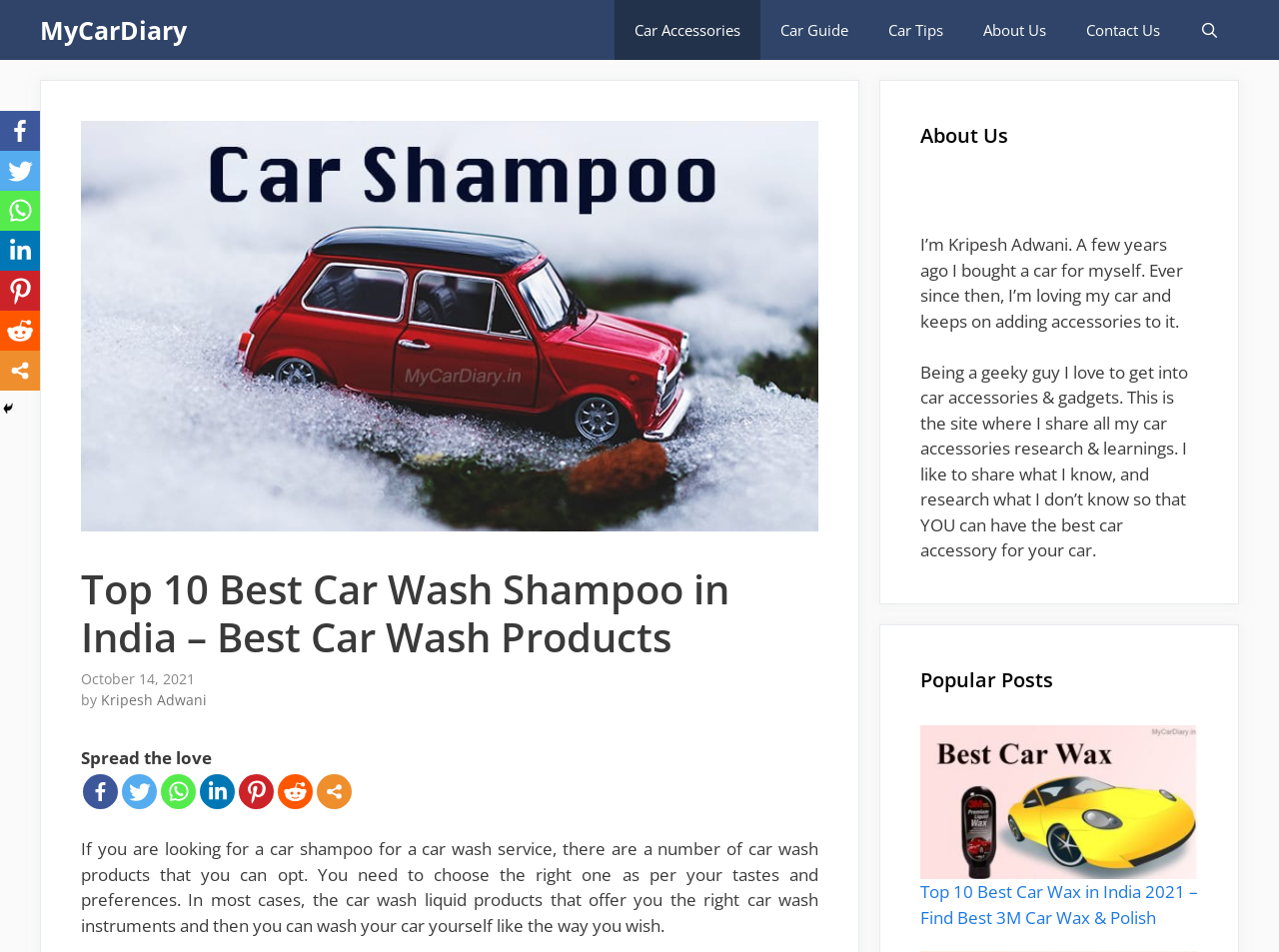What is the date of the article?
Please provide a single word or phrase as the answer based on the screenshot.

October 14, 2021